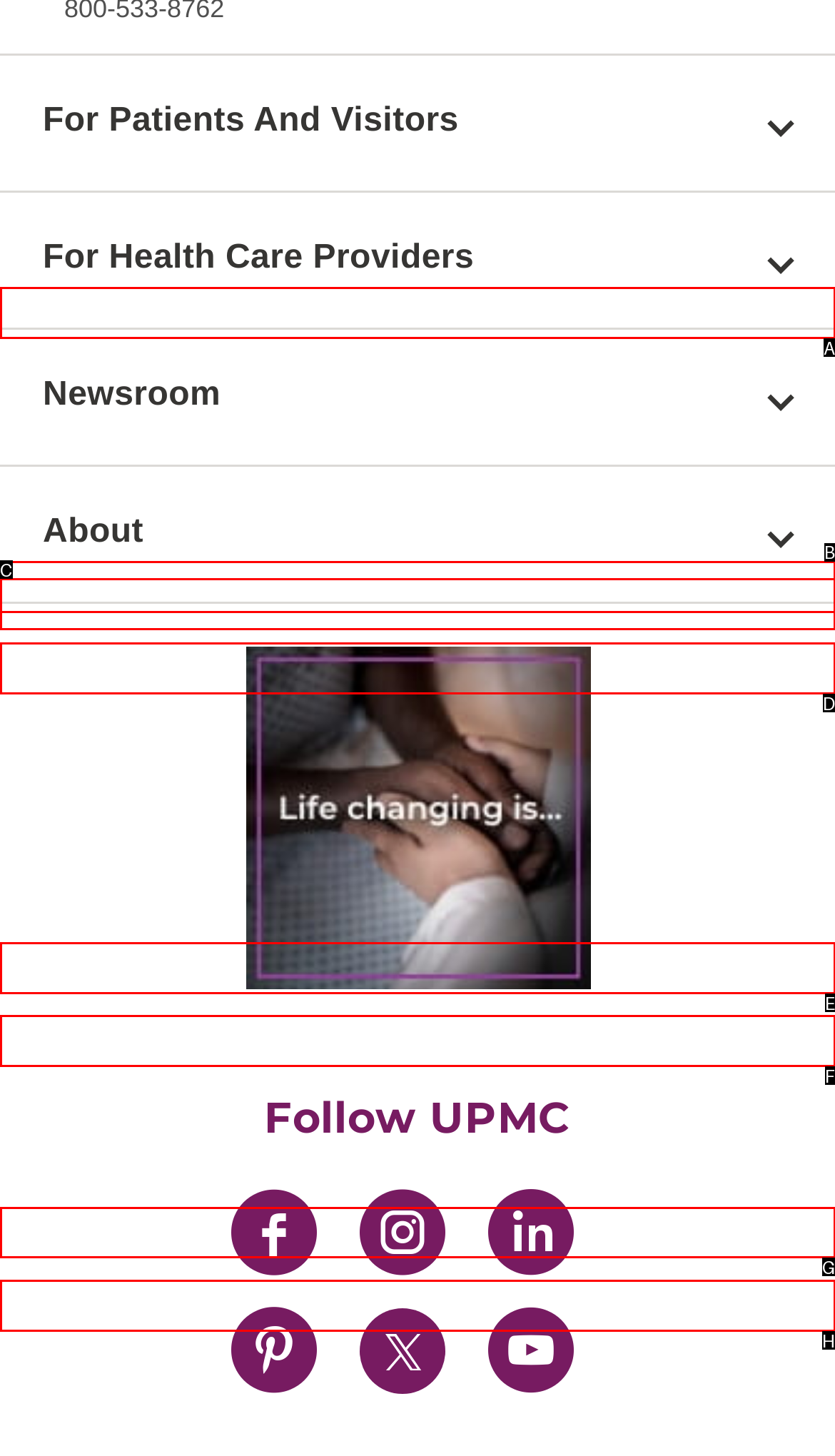Tell me which option I should click to complete the following task: Explore UPMC Health Plan
Answer with the option's letter from the given choices directly.

G